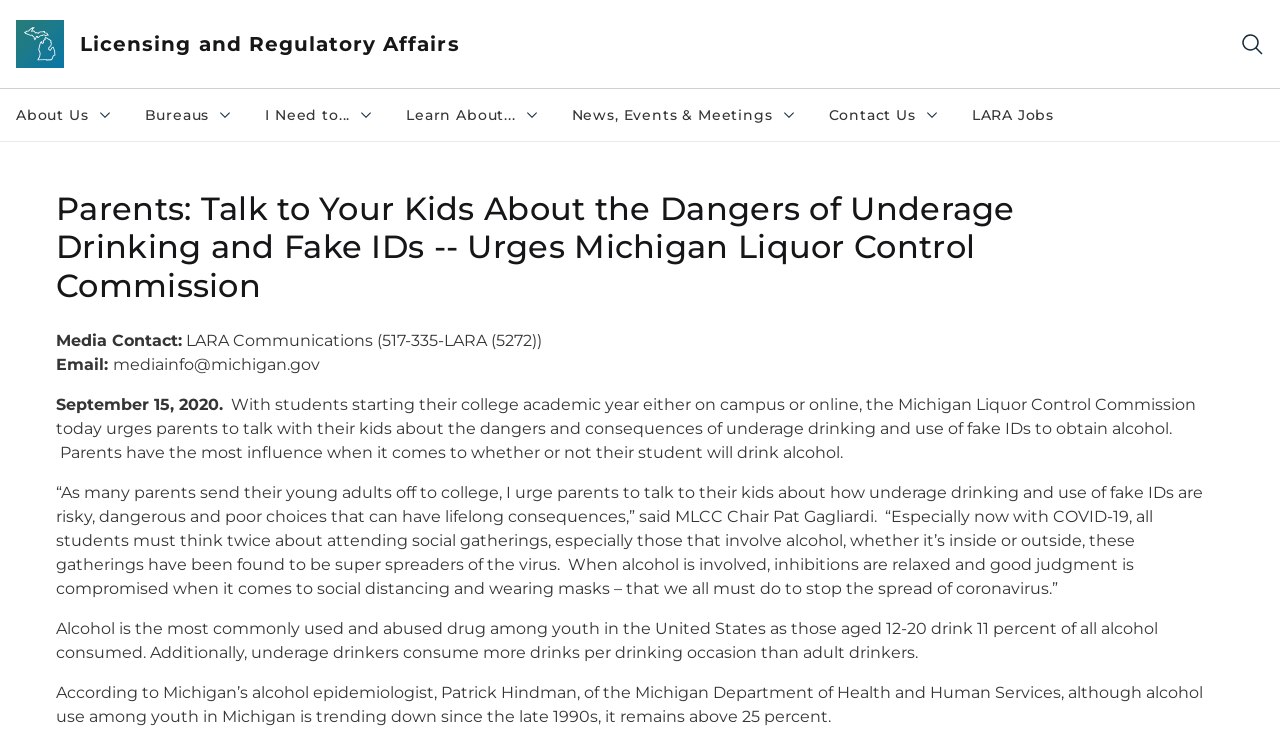How many menu items are in the main navigation?
Refer to the image and provide a one-word or short phrase answer.

7